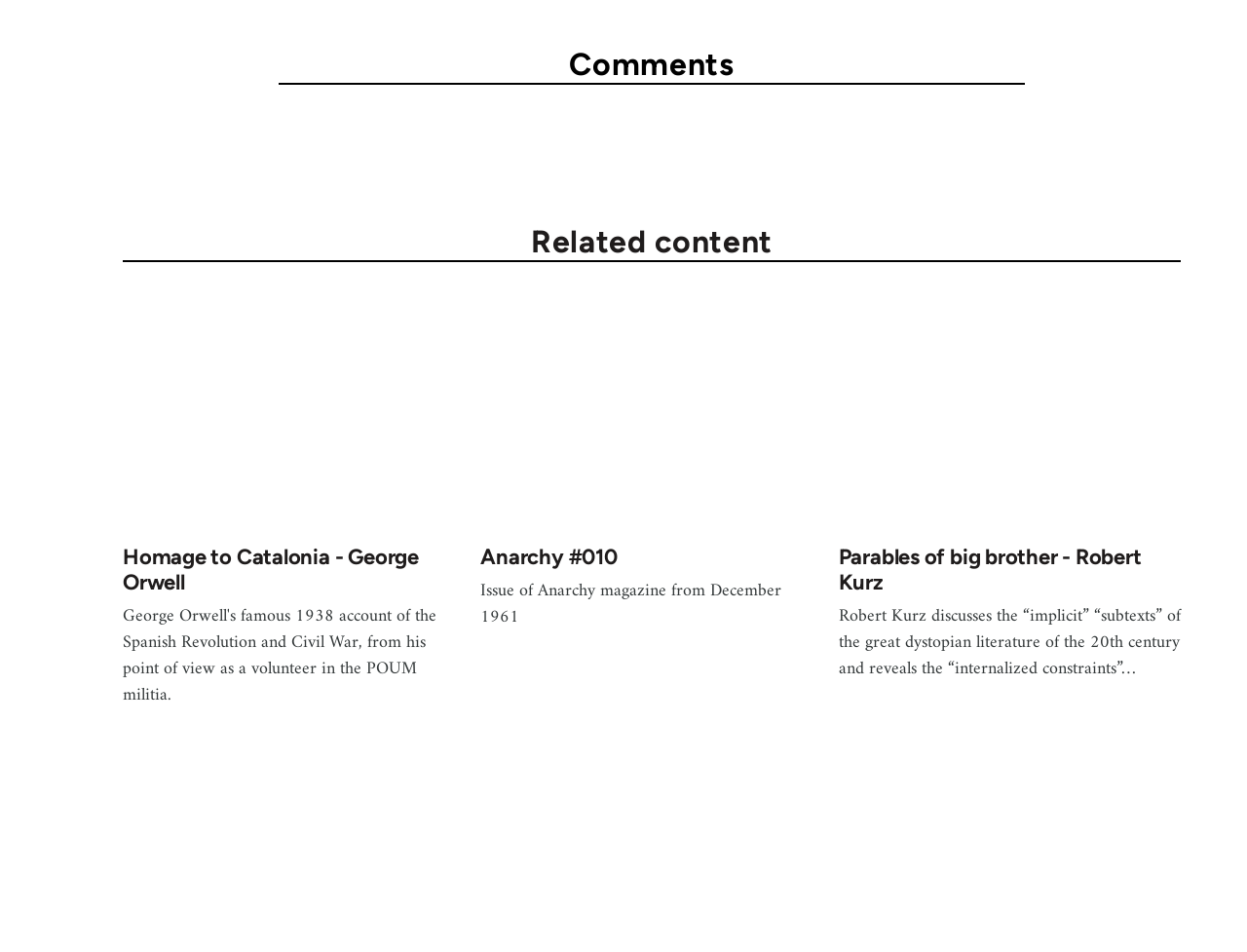Reply to the question with a single word or phrase:
What is the first related content?

Homage to Catalonia